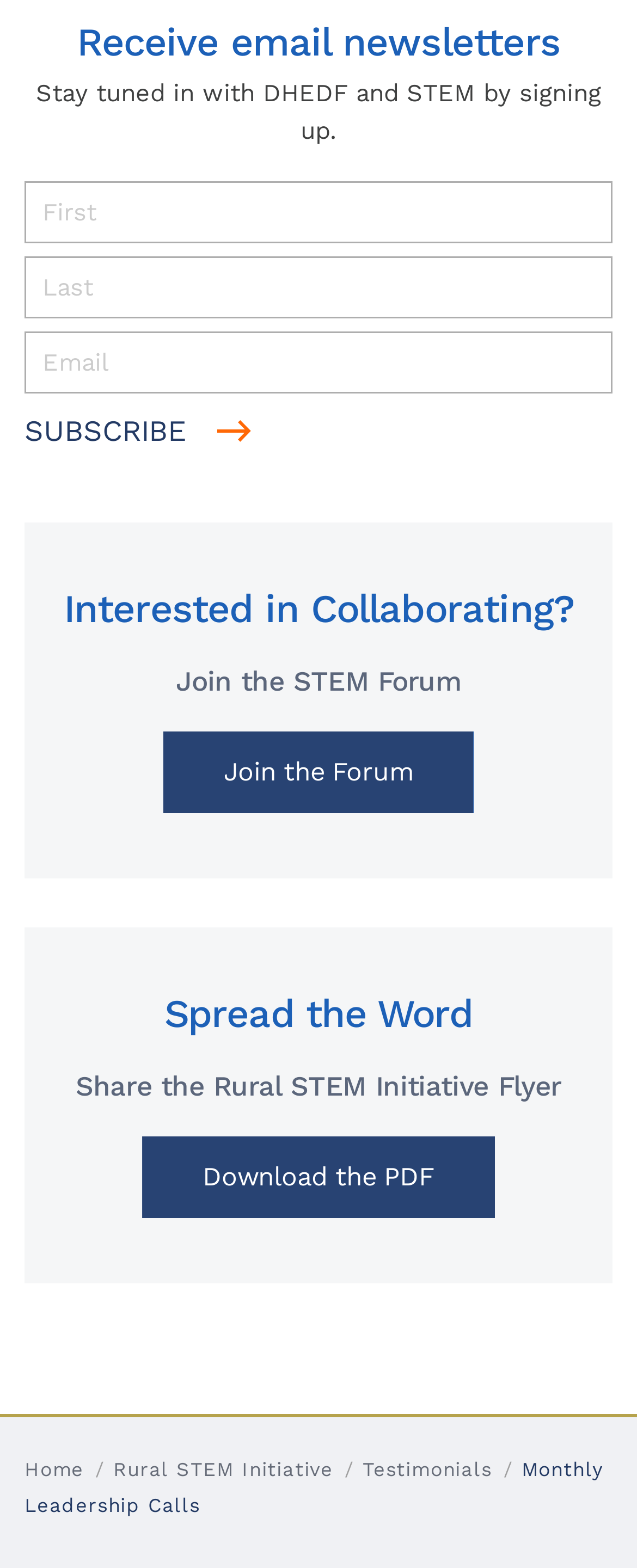Highlight the bounding box coordinates of the element that should be clicked to carry out the following instruction: "Join the Forum". The coordinates must be given as four float numbers ranging from 0 to 1, i.e., [left, top, right, bottom].

[0.257, 0.466, 0.743, 0.518]